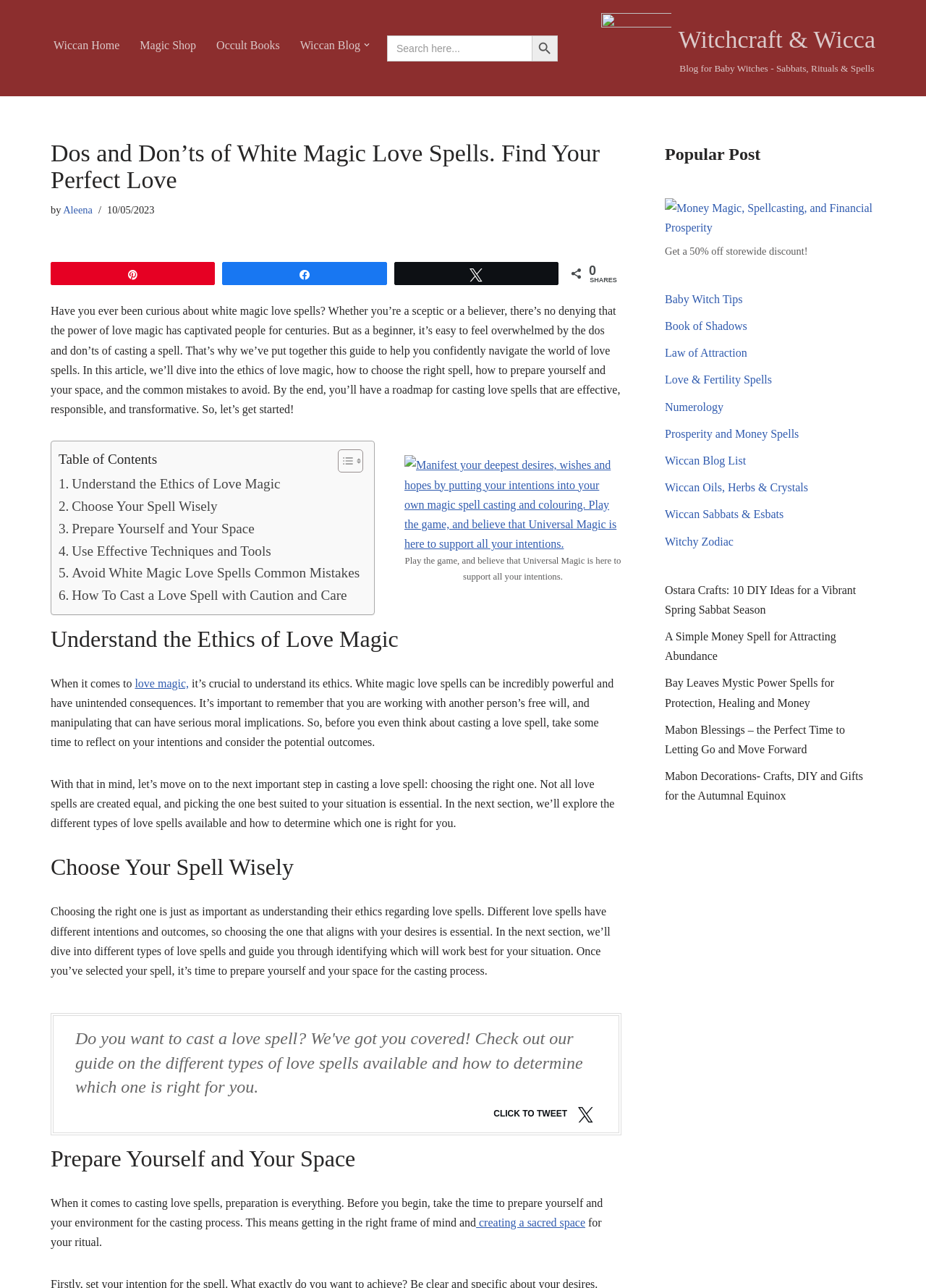Please find the bounding box coordinates of the element's region to be clicked to carry out this instruction: "Click on the link to understand the ethics of love magic".

[0.063, 0.368, 0.303, 0.385]